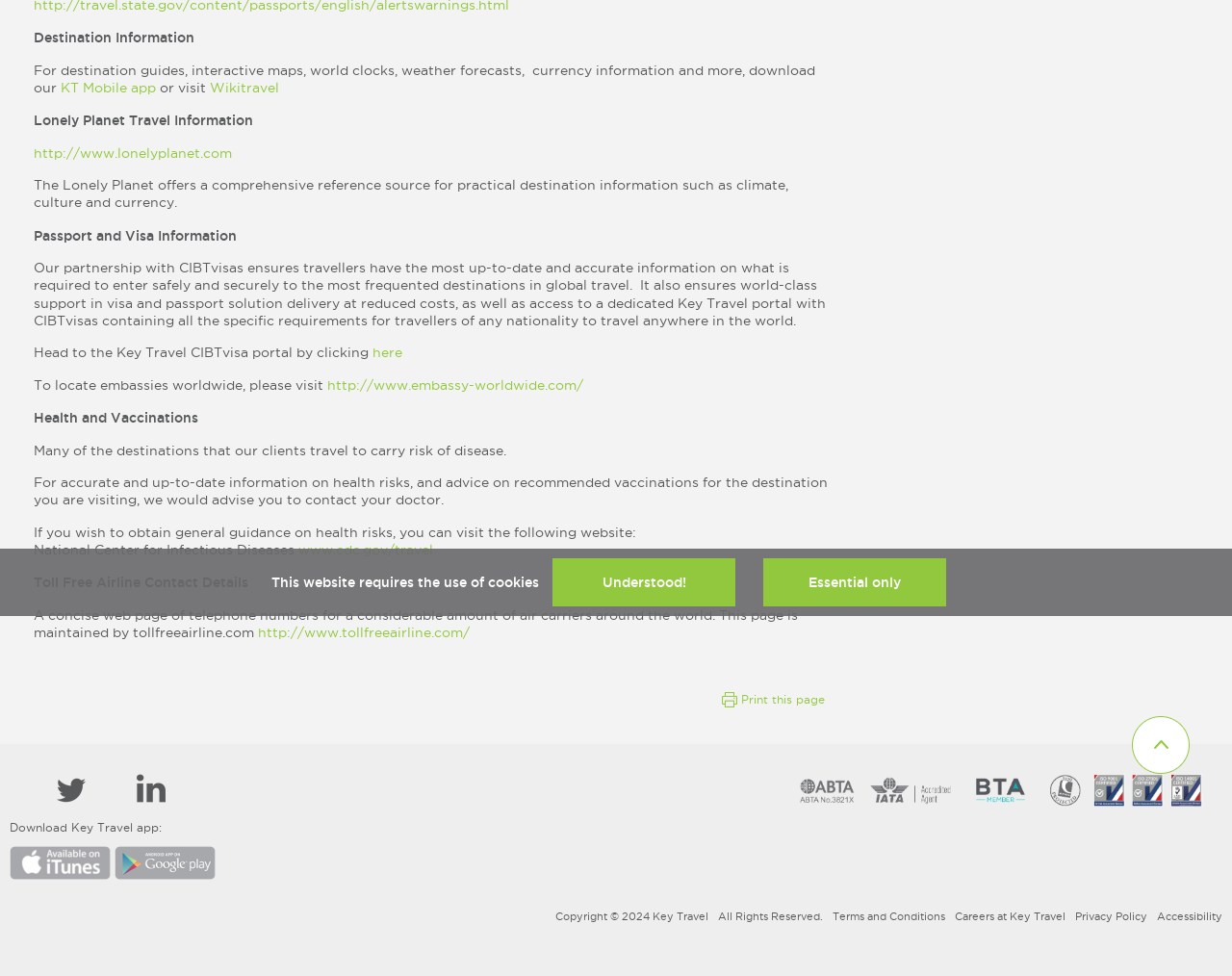Given the description of a UI element: "Privacy Policy", identify the bounding box coordinates of the matching element in the webpage screenshot.

[0.873, 0.933, 0.931, 0.945]